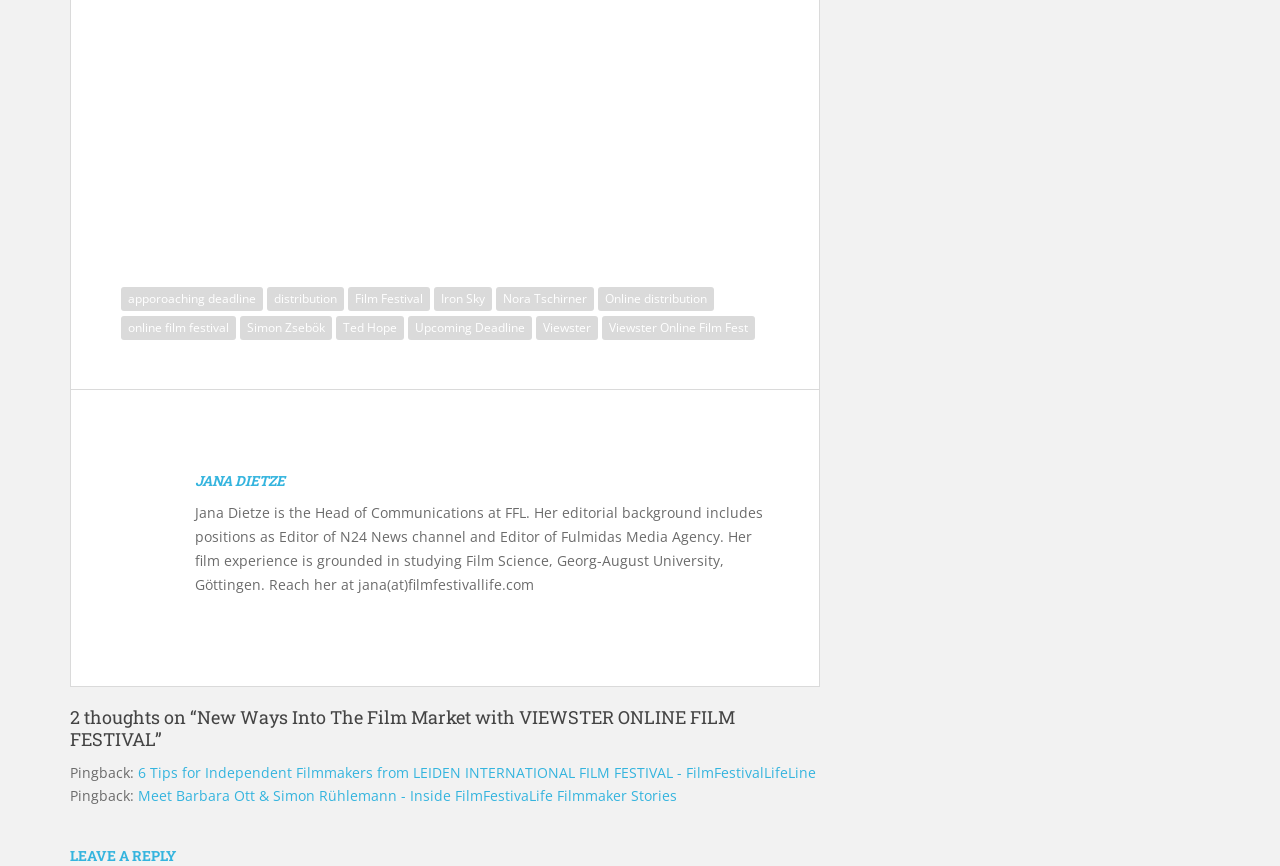Given the content of the image, can you provide a detailed answer to the question?
How many links are in the footer?

I counted the number of link elements in the footer section, which are 'approaching deadline', 'distribution', 'Film Festival', 'Iron Sky', 'Nora Tschirner', 'Online distribution', 'online film festival', 'Simon Zsebök', 'Ted Hope', and 'Upcoming Deadline'.